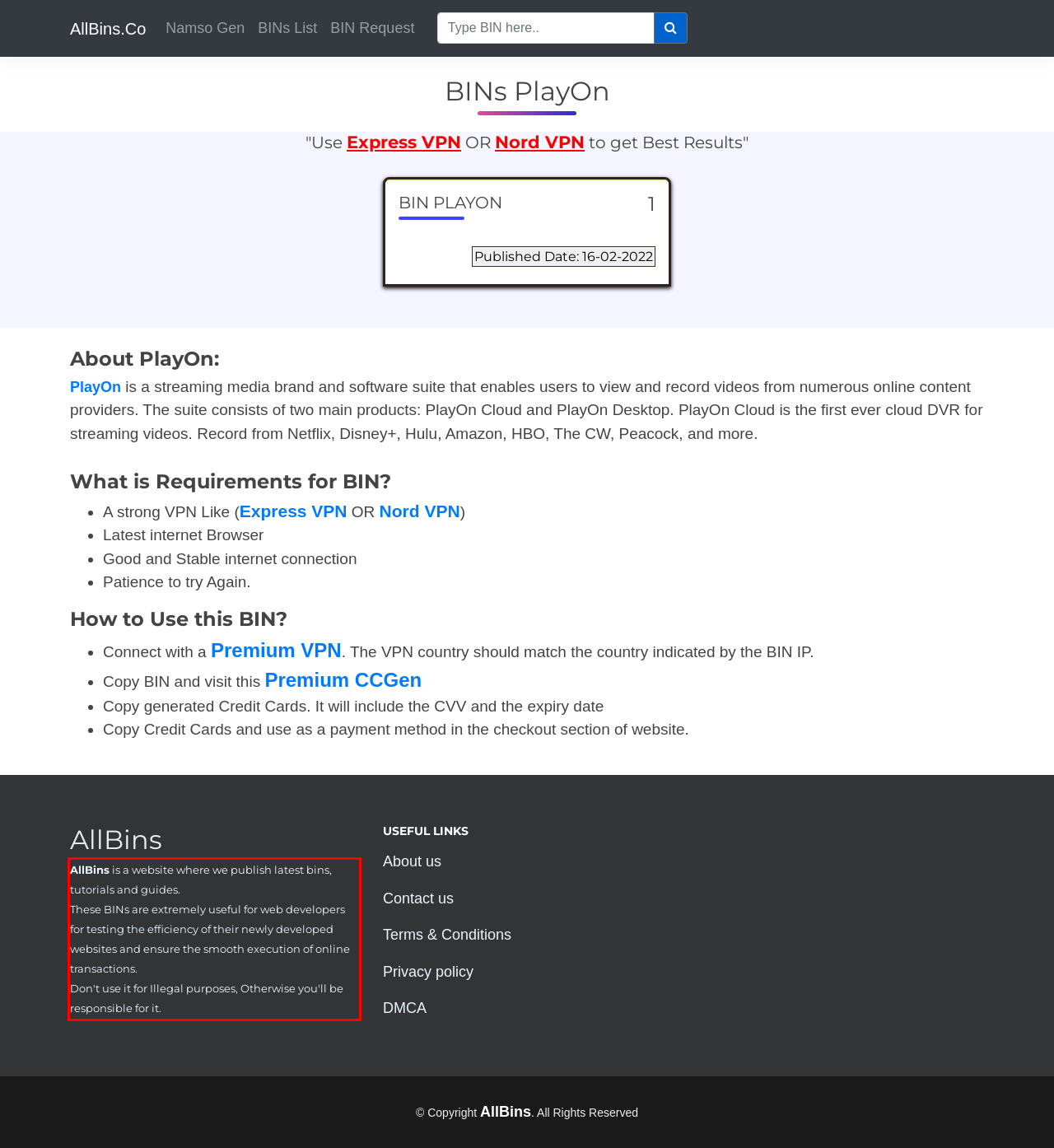Please look at the webpage screenshot and extract the text enclosed by the red bounding box.

AllBins is a website where we publish latest bins, tutorials and guides. These BINs are extremely useful for web developers for testing the efficiency of their newly developed websites and ensure the smooth execution of online transactions. Don't use it for Illegal purposes, Otherwise you'll be responsible for it.